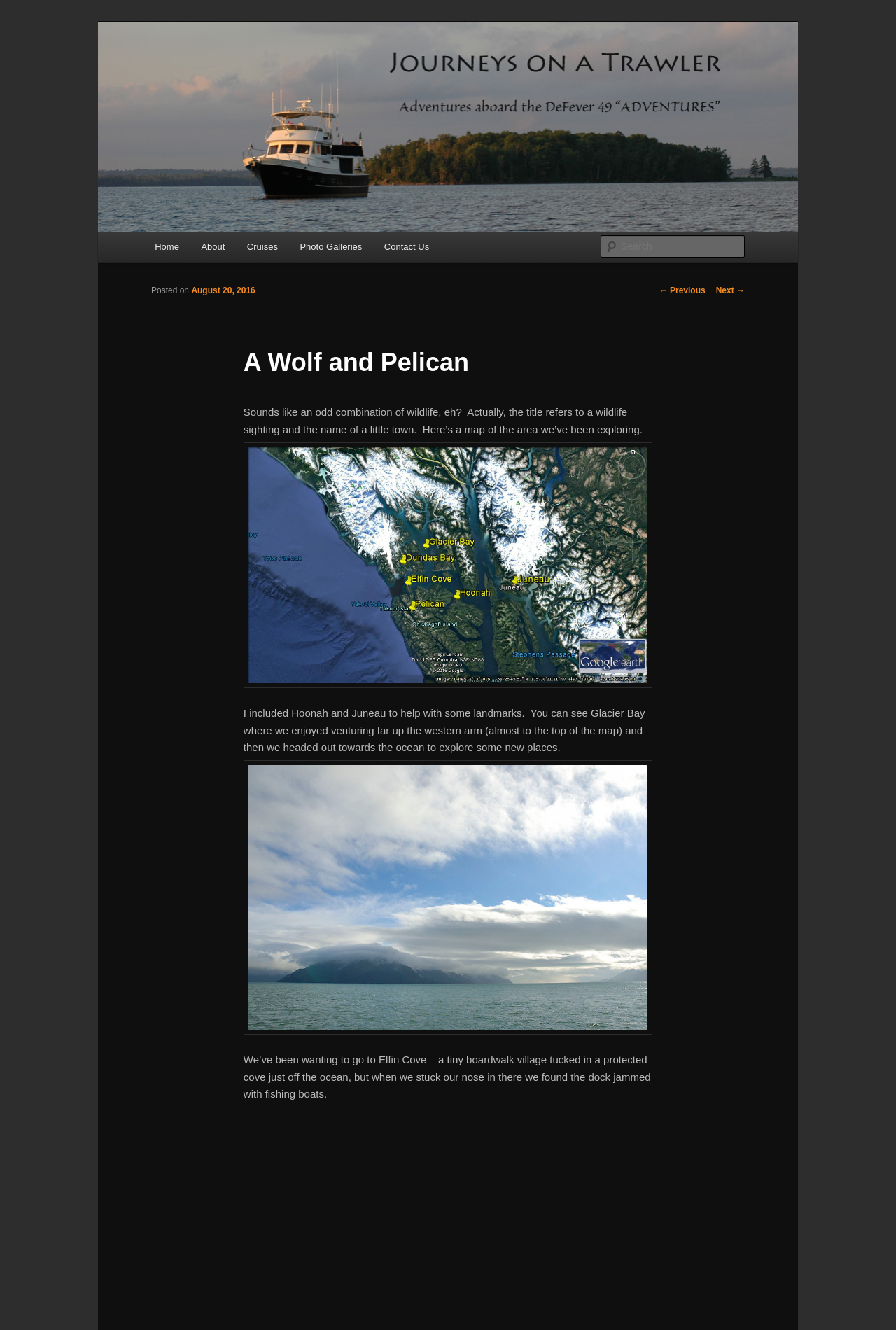What is the location of Glacier Bay?
Use the image to answer the question with a single word or phrase.

Western arm of the map